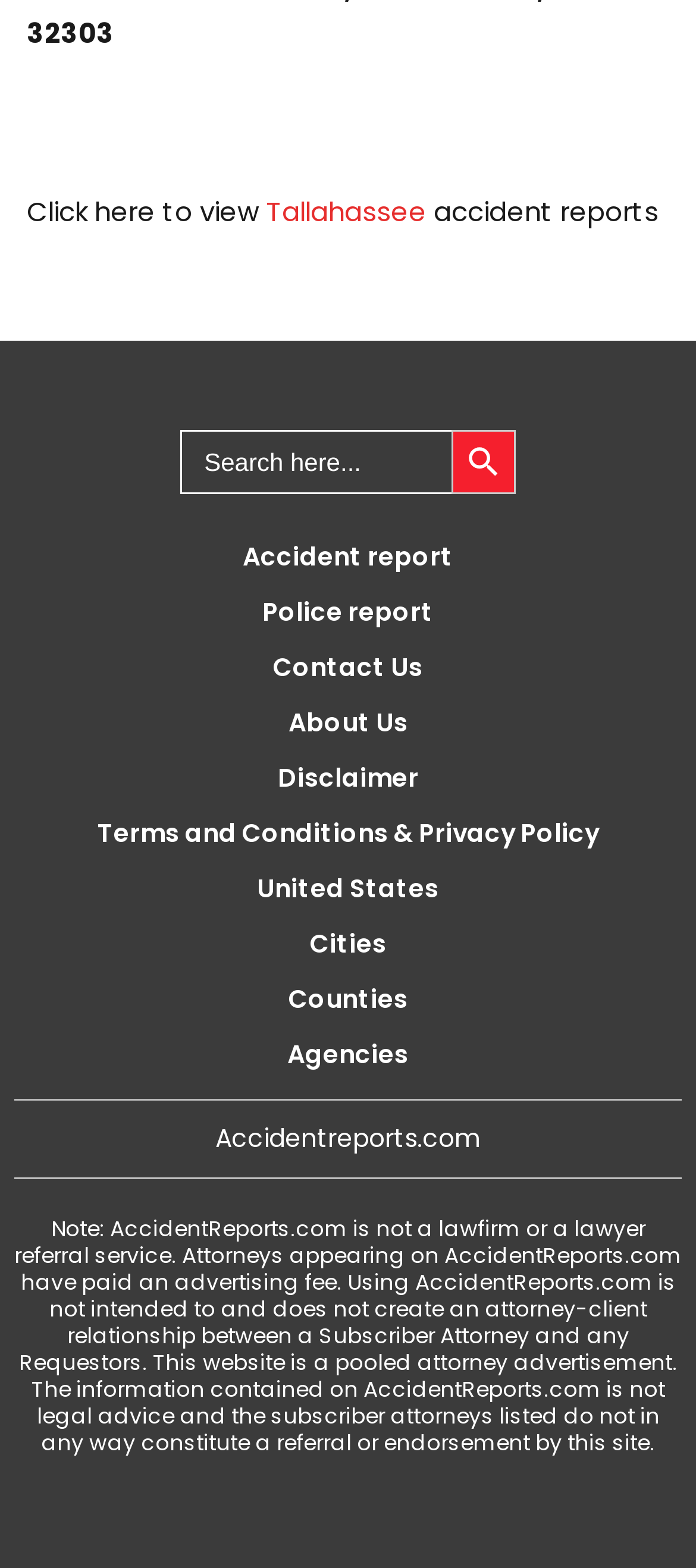Please specify the bounding box coordinates in the format (top-left x, top-left y, bottom-right x, bottom-right y), with all values as floating point numbers between 0 and 1. Identify the bounding box of the UI element described by: Police report

[0.377, 0.378, 0.623, 0.401]